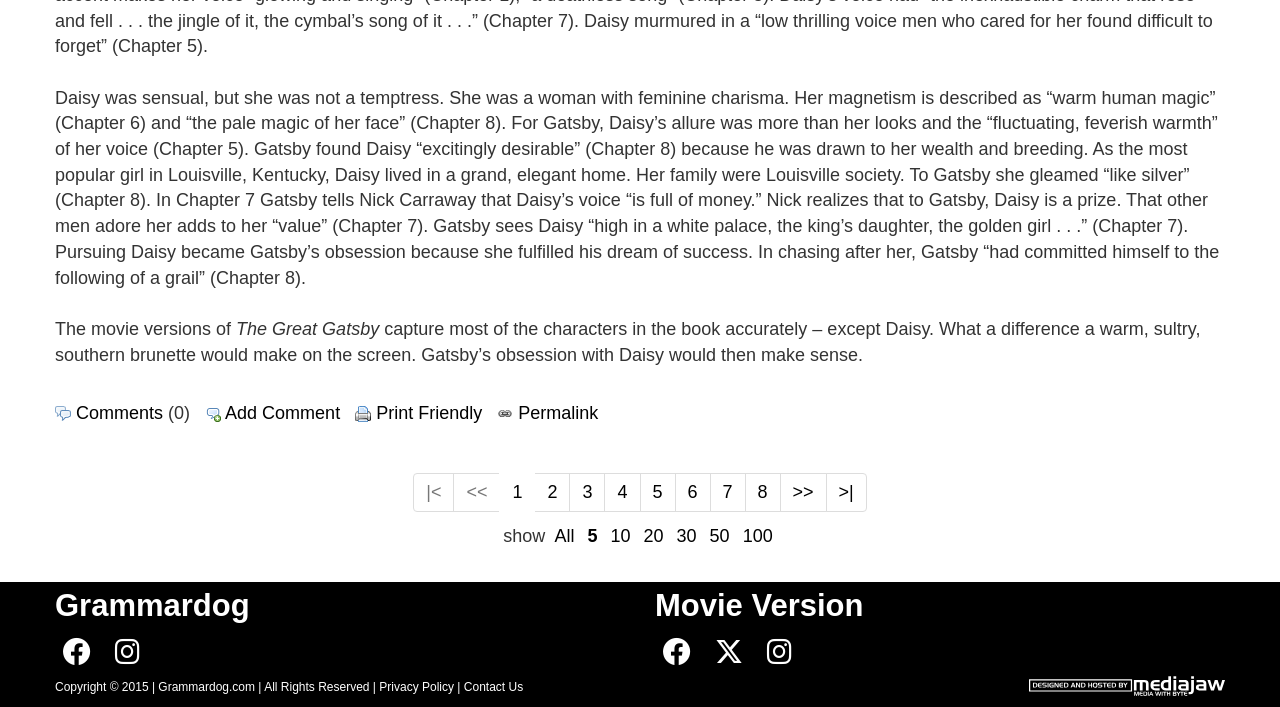Indicate the bounding box coordinates of the element that needs to be clicked to satisfy the following instruction: "View page 2". The coordinates should be four float numbers between 0 and 1, i.e., [left, top, right, bottom].

[0.418, 0.668, 0.446, 0.725]